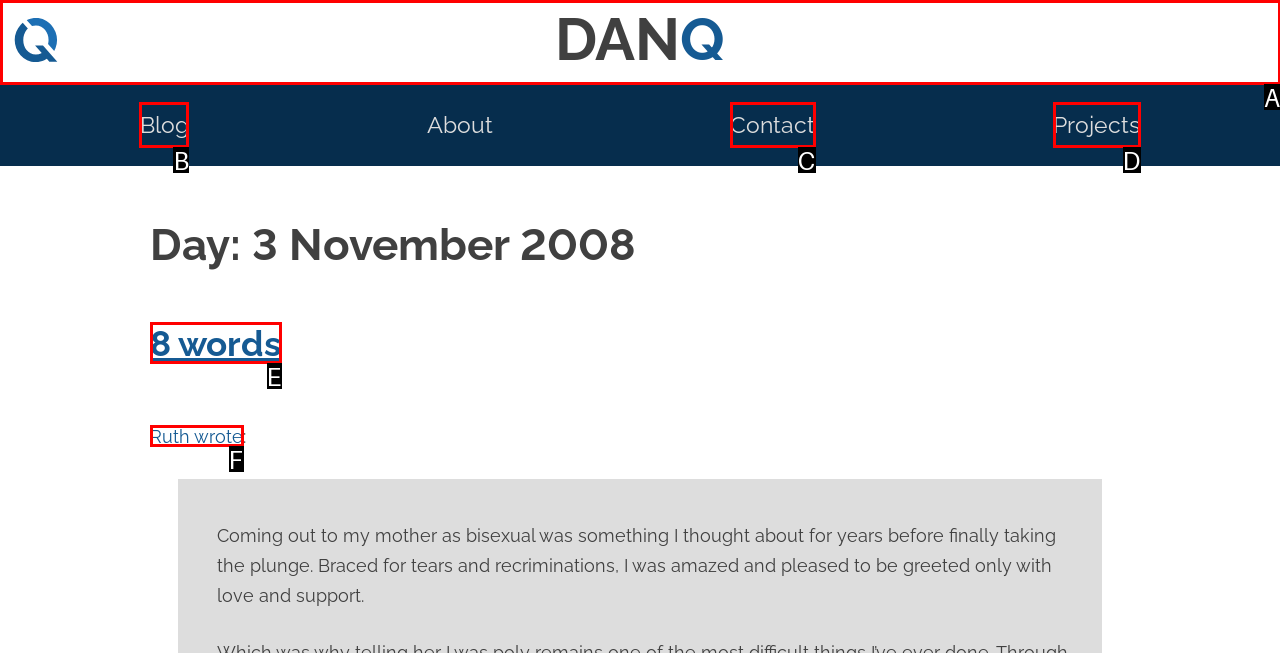From the description: 8 words, select the HTML element that fits best. Reply with the letter of the appropriate option.

E